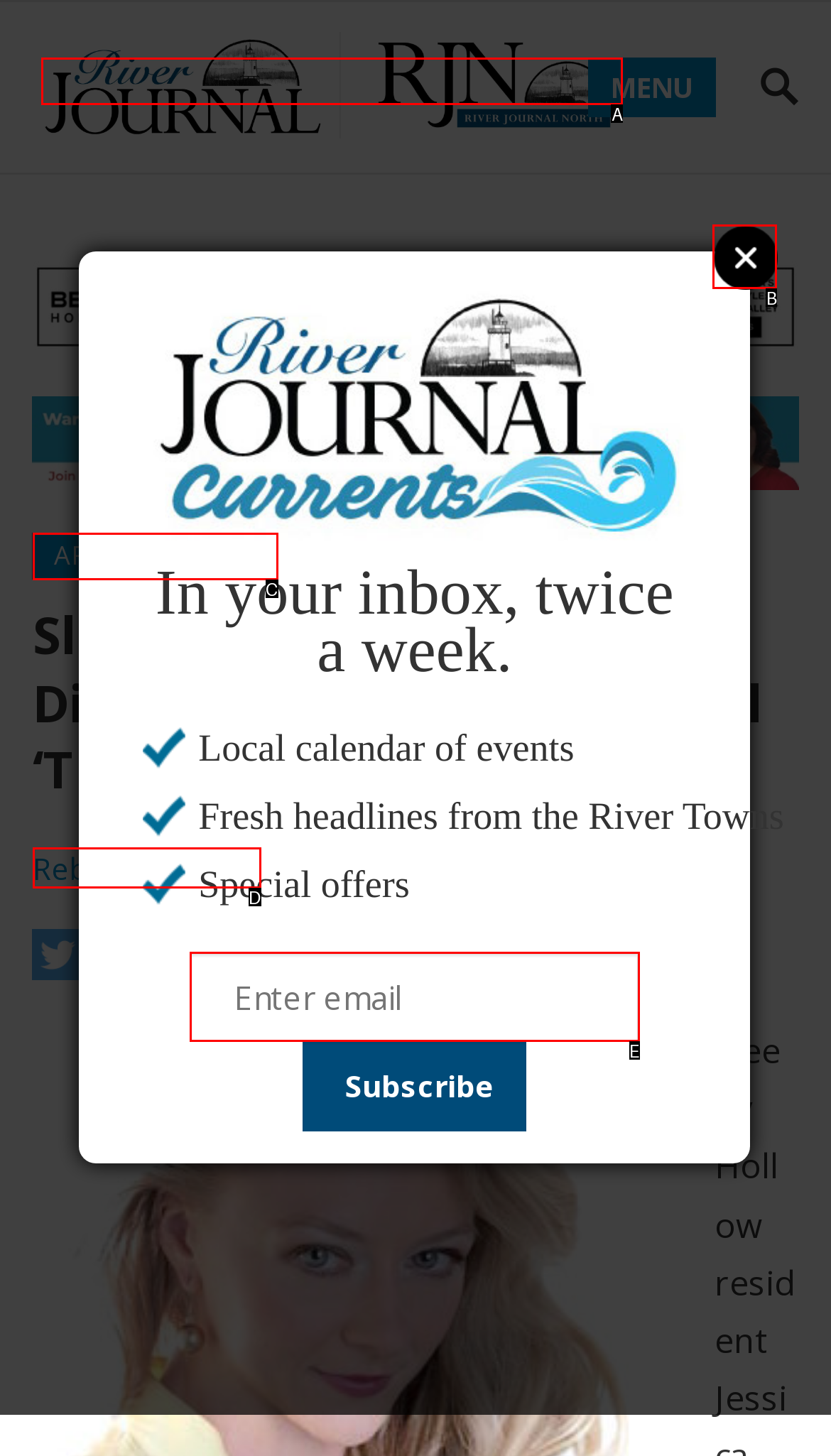From the choices given, find the HTML element that matches this description: Arts & Culture. Answer with the letter of the selected option directly.

C